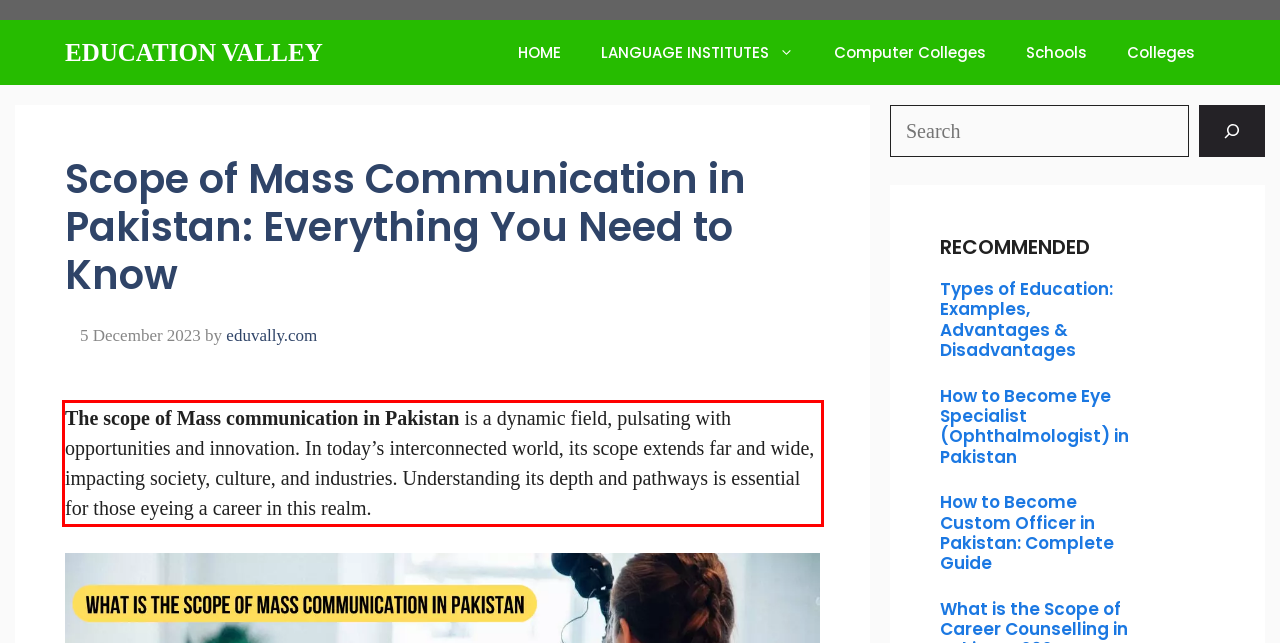You have a screenshot with a red rectangle around a UI element. Recognize and extract the text within this red bounding box using OCR.

The scope of Mass communication in Pakistan is a dynamic field, pulsating with opportunities and innovation. In today’s interconnected world, its scope extends far and wide, impacting society, culture, and industries. Understanding its depth and pathways is essential for those eyeing a career in this realm.